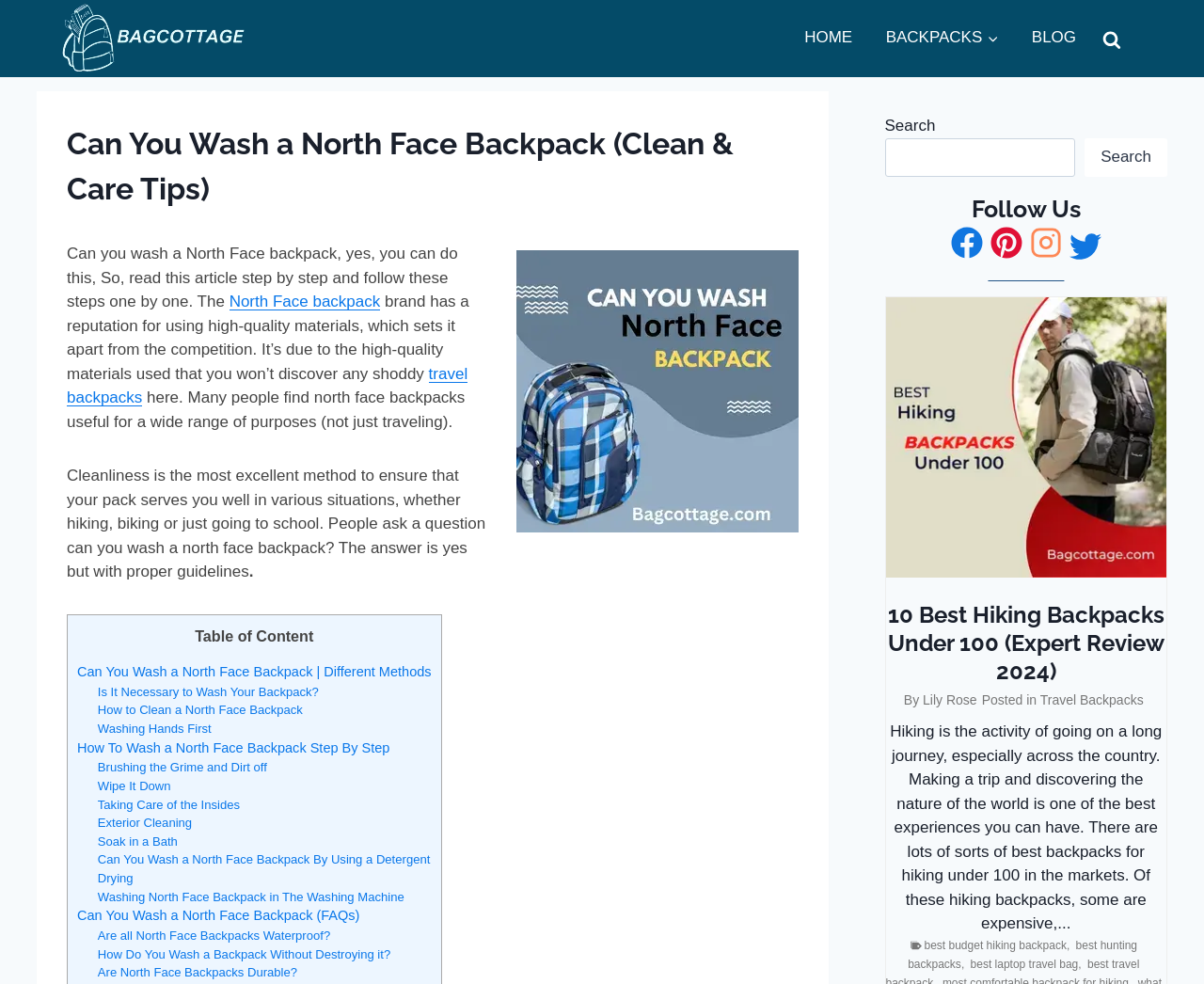Locate the bounding box coordinates of the clickable part needed for the task: "Follow the link 'How to Clean a North Face Backpack'".

[0.081, 0.714, 0.251, 0.729]